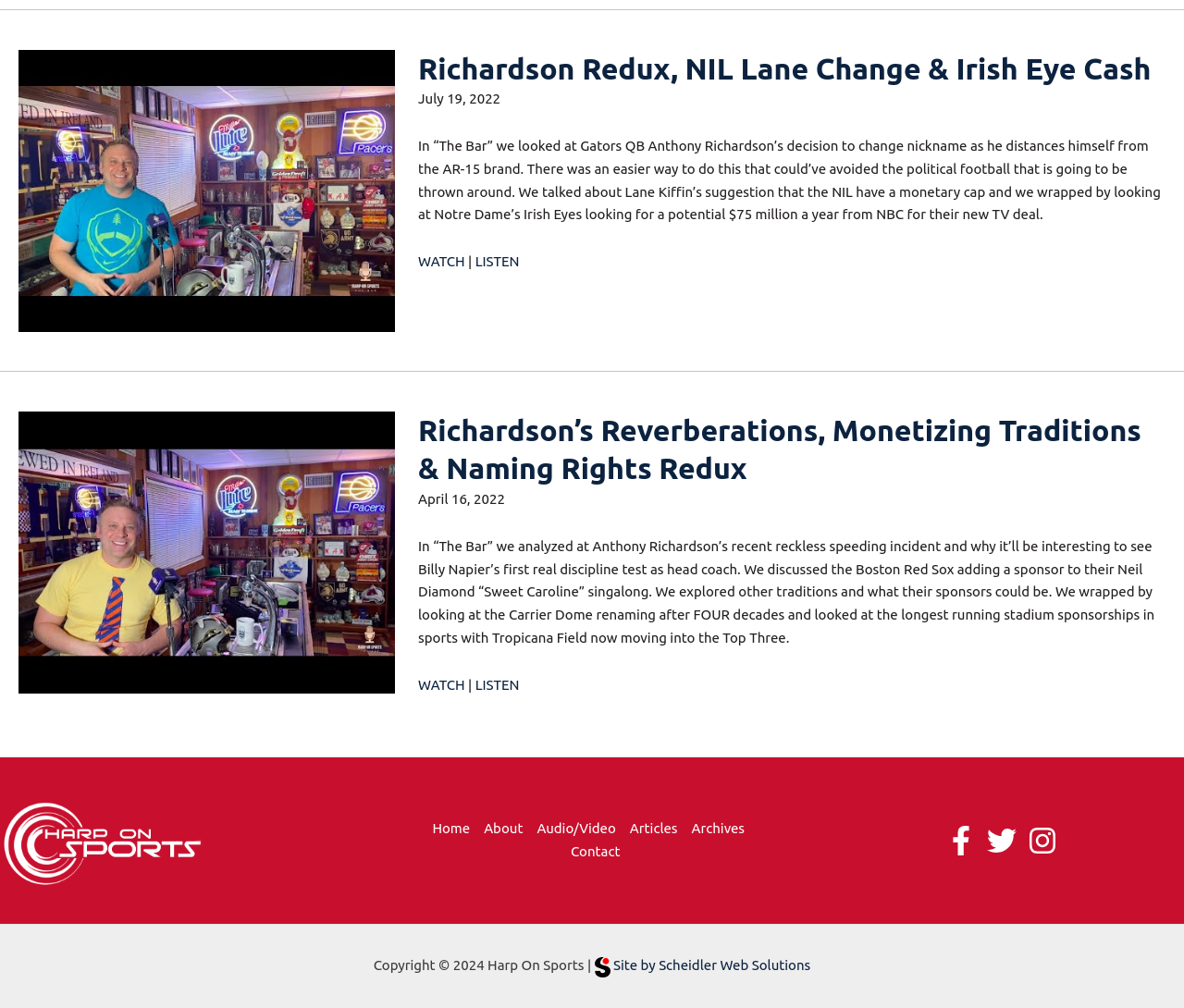Please determine the bounding box coordinates of the element to click on in order to accomplish the following task: "Click on the 'Richardson Redux, NIL Lane Change & Irish Eye Cash' article". Ensure the coordinates are four float numbers ranging from 0 to 1, i.e., [left, top, right, bottom].

[0.353, 0.051, 0.972, 0.084]